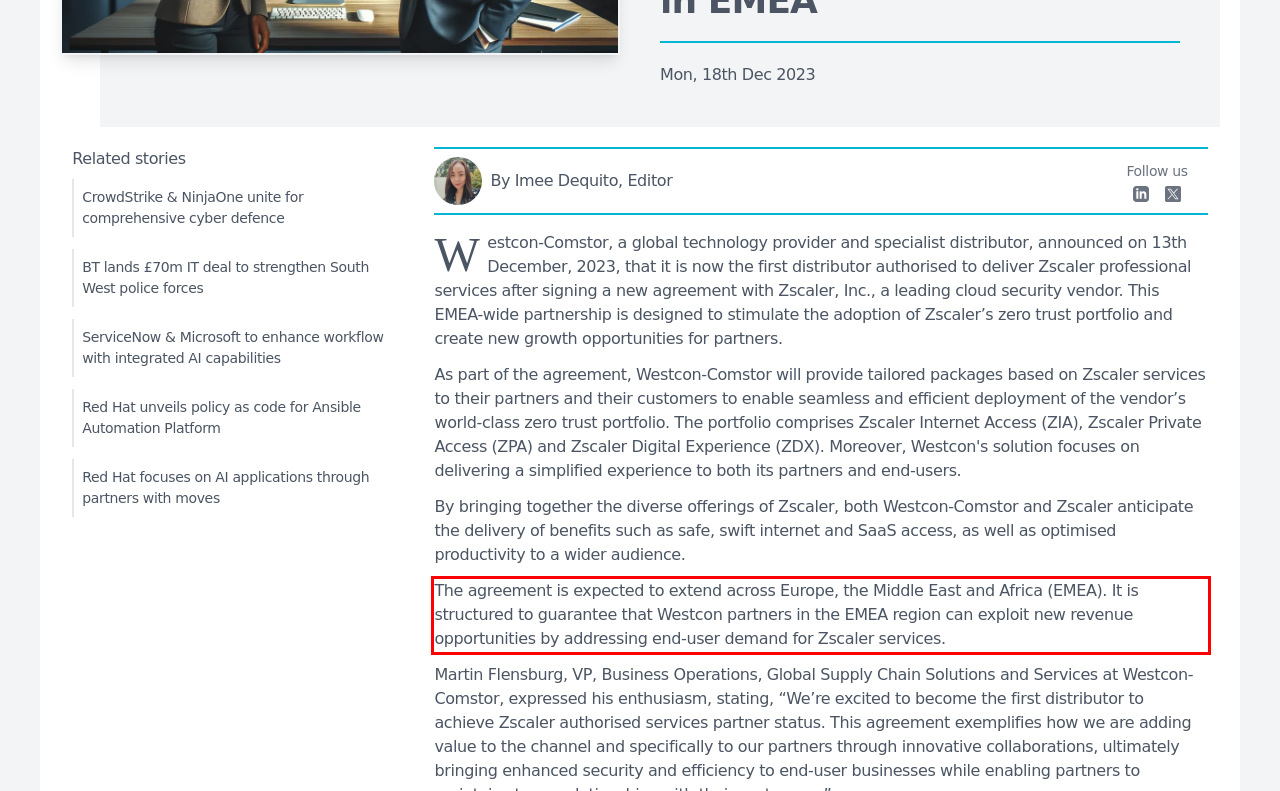Please analyze the provided webpage screenshot and perform OCR to extract the text content from the red rectangle bounding box.

The agreement is expected to extend across Europe, the Middle East and Africa (EMEA). It is structured to guarantee that Westcon partners in the EMEA region can exploit new revenue opportunities by addressing end-user demand for Zscaler services.